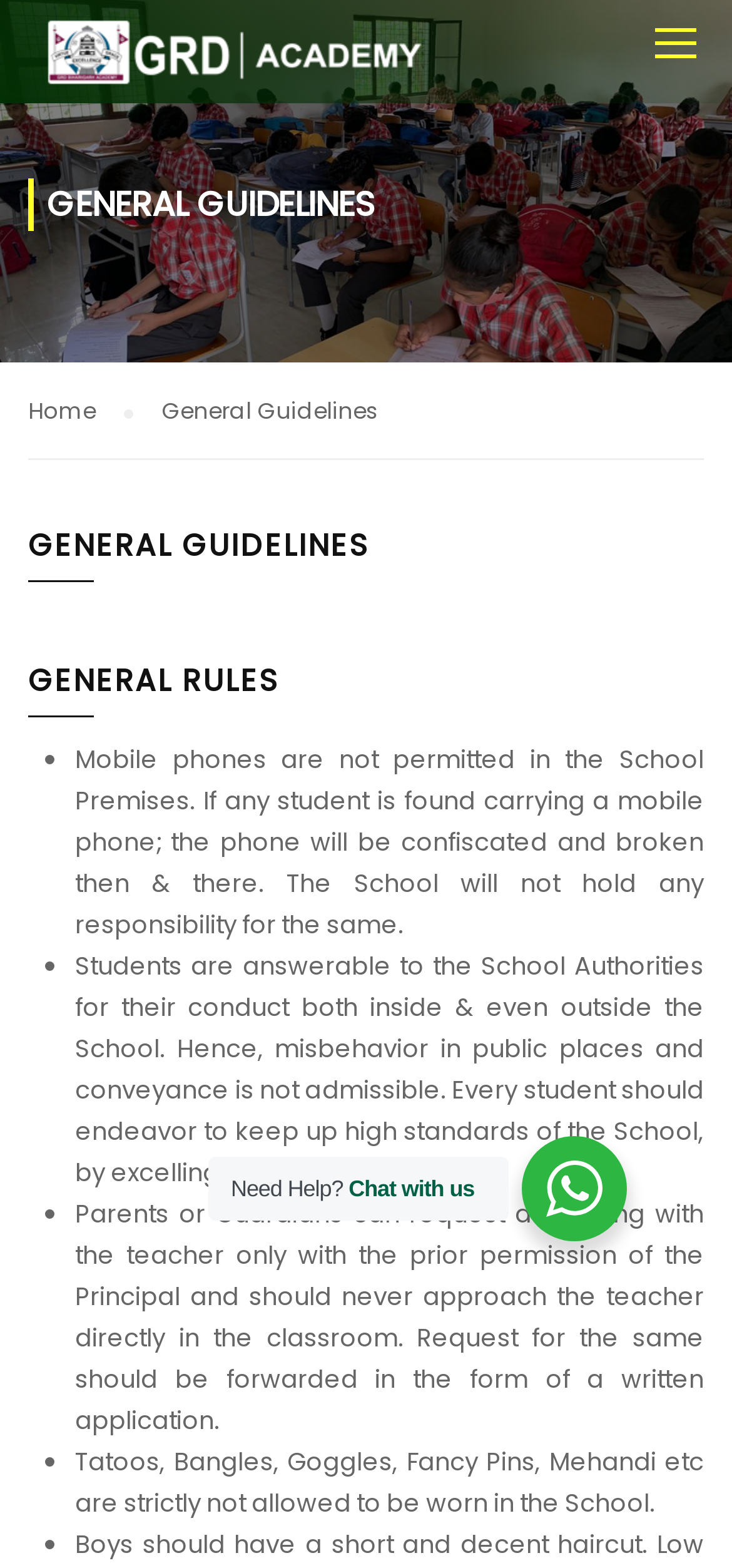Identify the bounding box of the HTML element described as: "Web Accessibility".

None